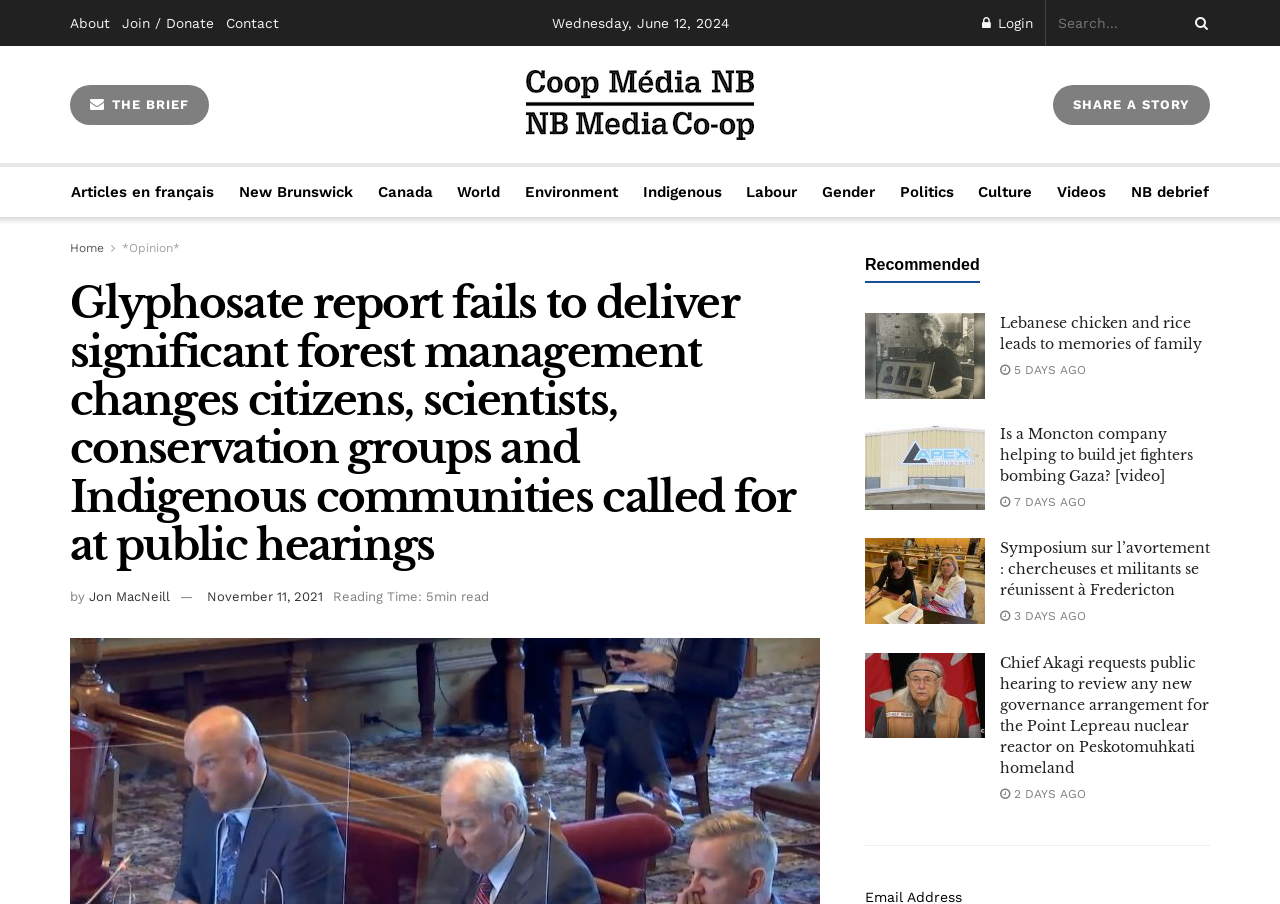Based on the element description, predict the bounding box coordinates (top-left x, top-left y, bottom-right x, bottom-right y) for the UI element in the screenshot: November 11, 2021

[0.162, 0.652, 0.252, 0.668]